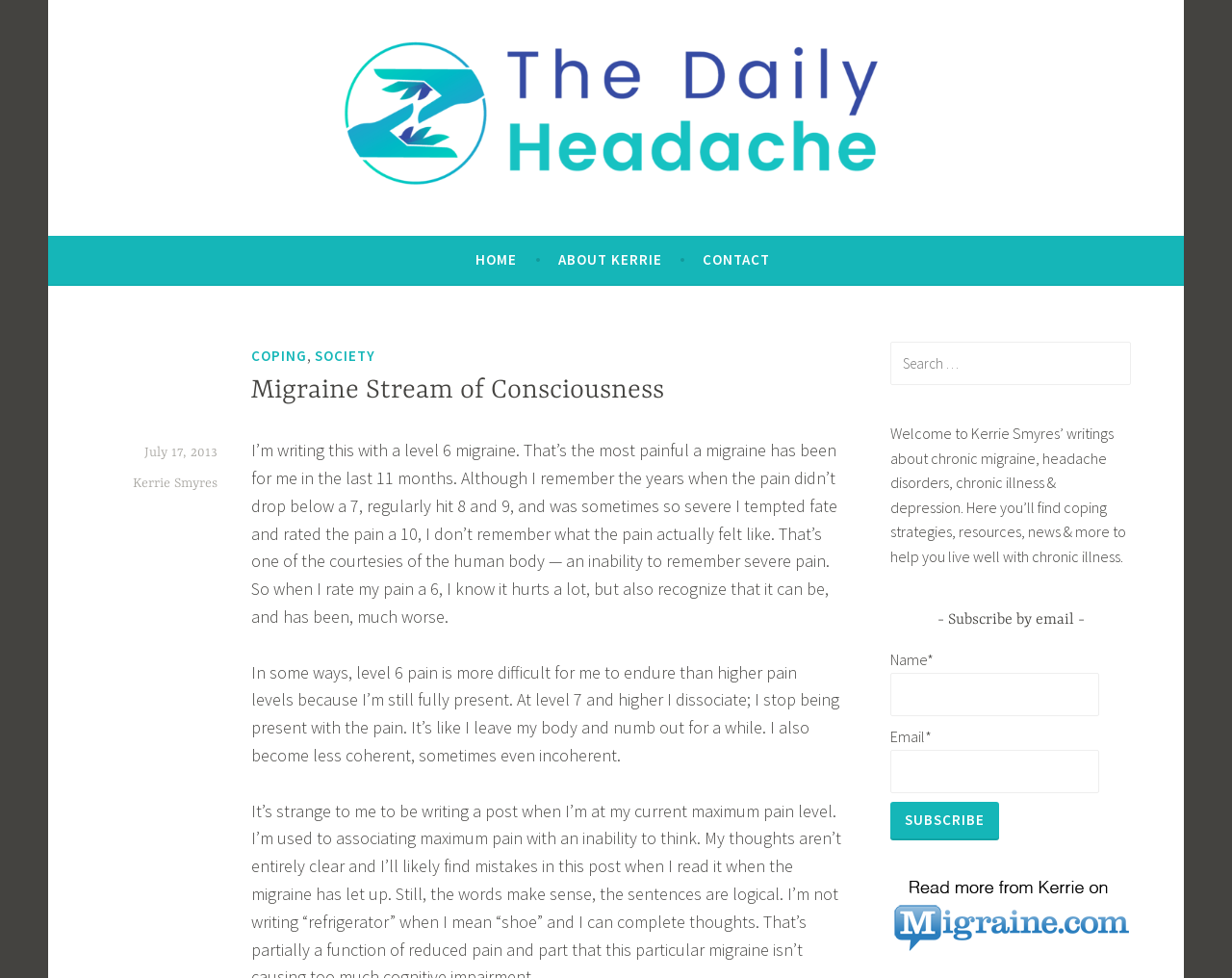Kindly determine the bounding box coordinates for the area that needs to be clicked to execute this instruction: "Read more about 'Echoes of Manchu'".

None